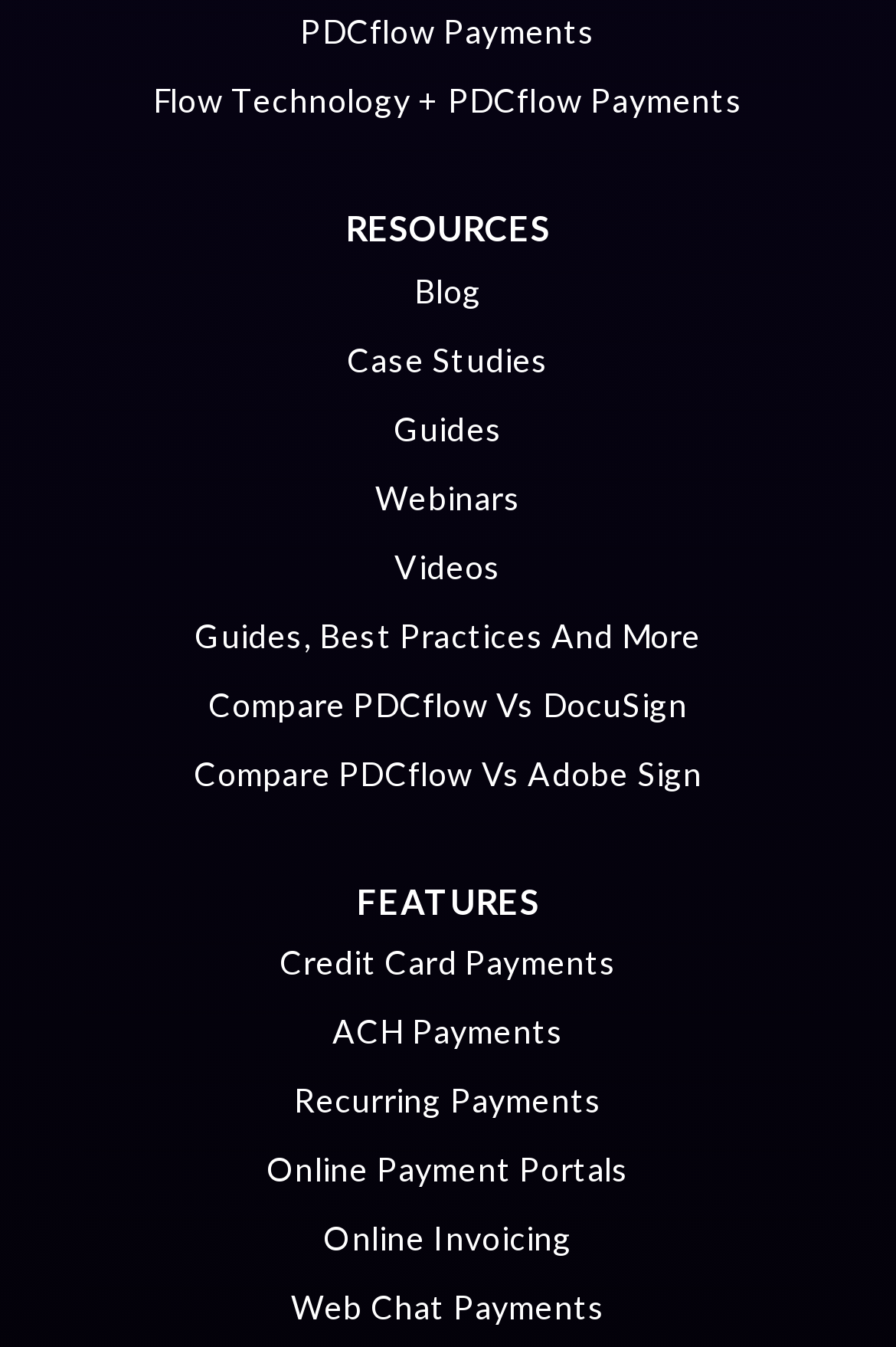Based on the image, give a detailed response to the question: How many headings are on the page?

I identified two headings on the page, which are 'RESOURCES' and 'FEATURES'.